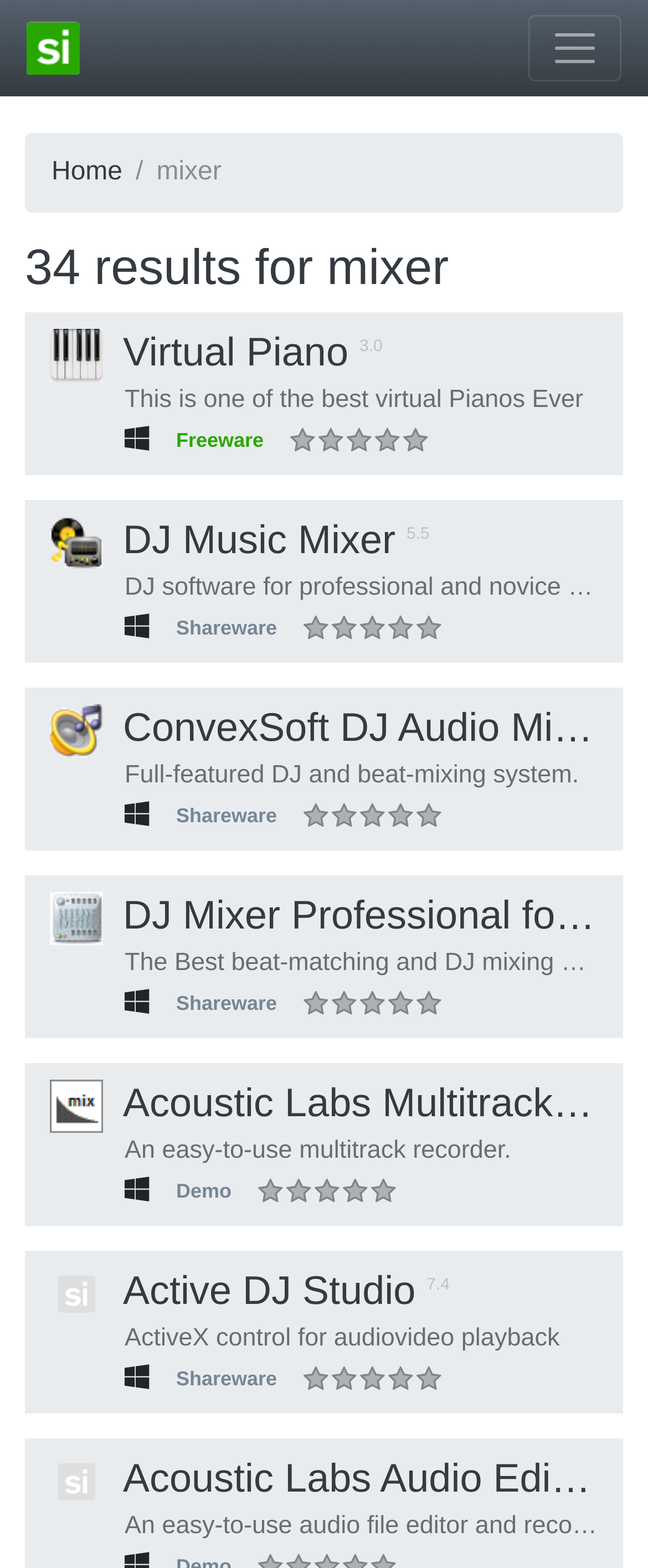Given the description Virtual Piano, predict the bounding box coordinates of the UI element. Ensure the coordinates are in the format (top-left x, top-left y, bottom-right x, bottom-right y) and all values are between 0 and 1.

[0.077, 0.211, 0.538, 0.24]